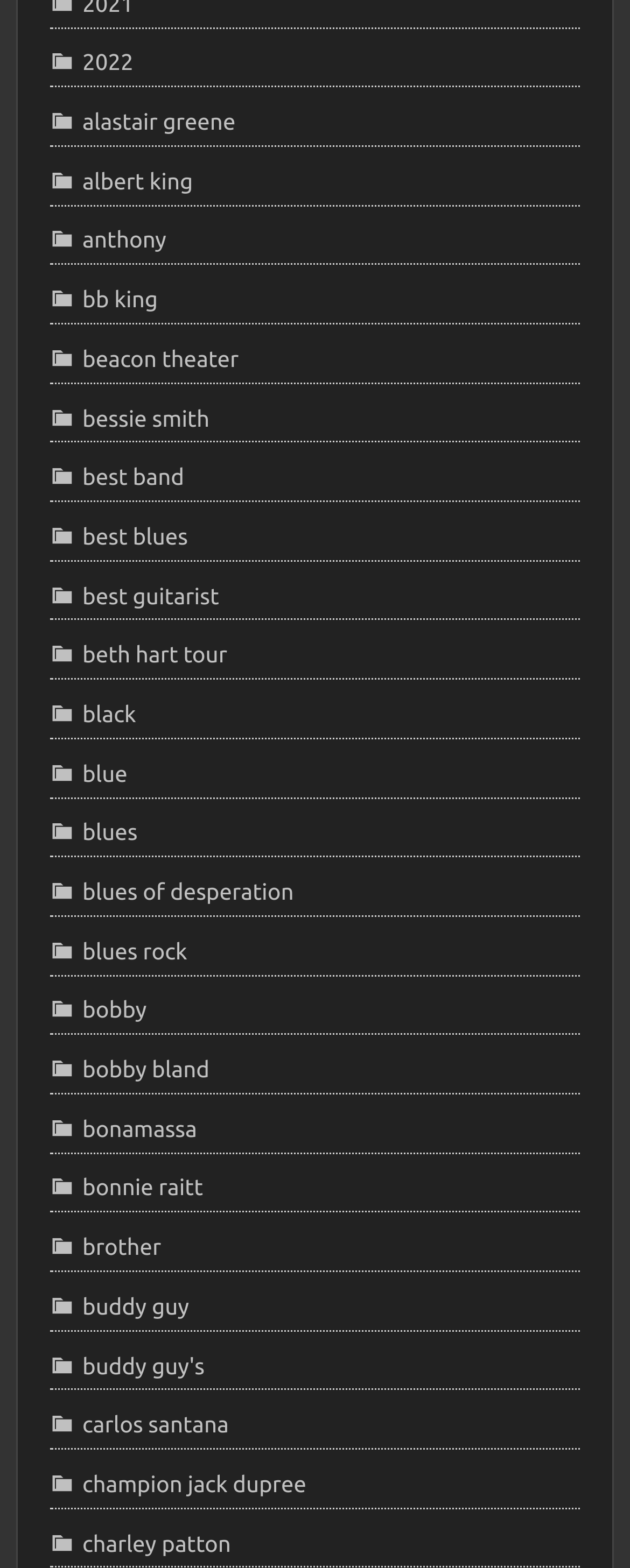Provide the bounding box coordinates of the HTML element described by the text: "aria-label="Menu"". The coordinates should be in the format [left, top, right, bottom] with values between 0 and 1.

None